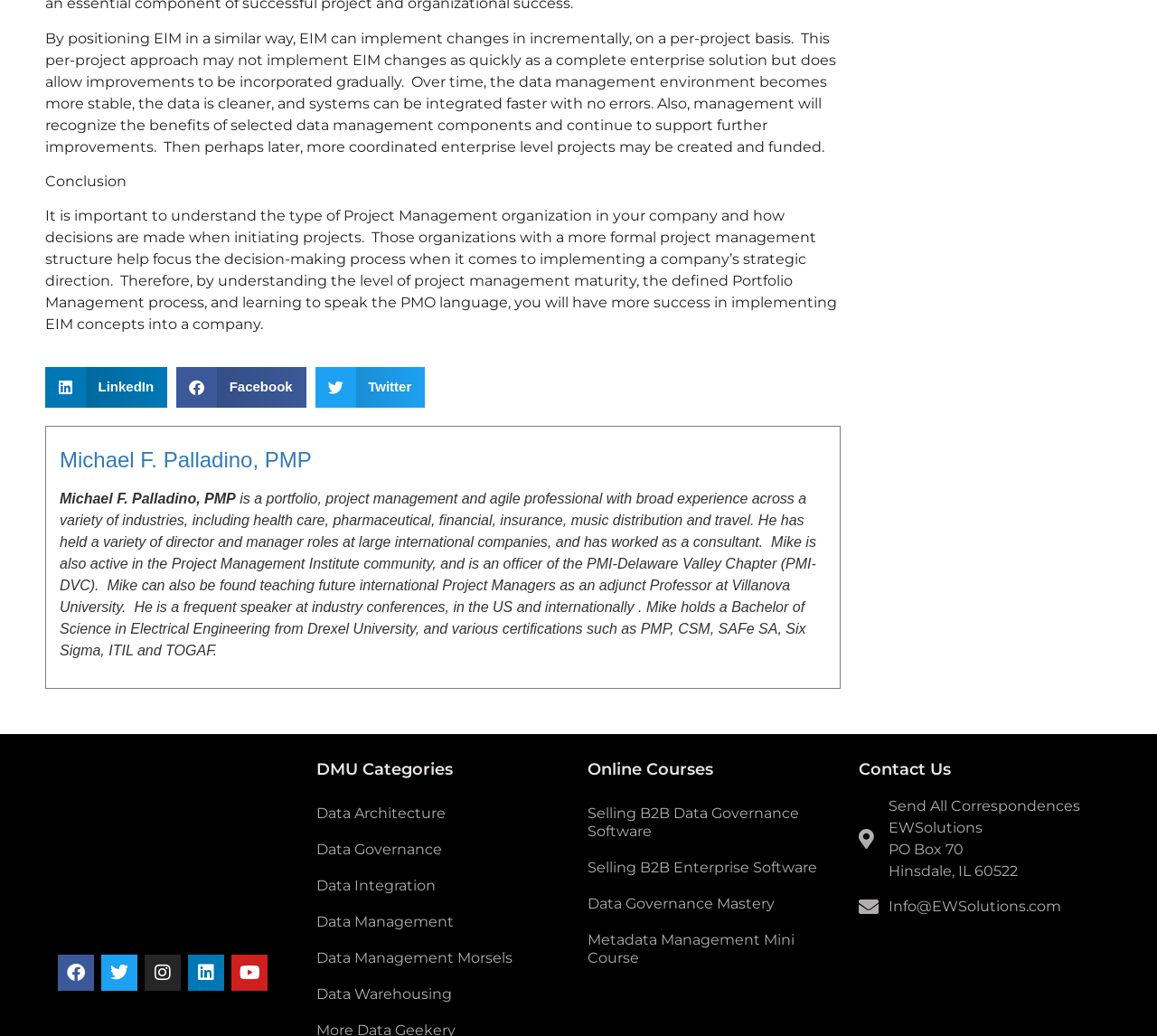Please specify the bounding box coordinates for the clickable region that will help you carry out the instruction: "Visit 'Kylemore Abbey'".

None